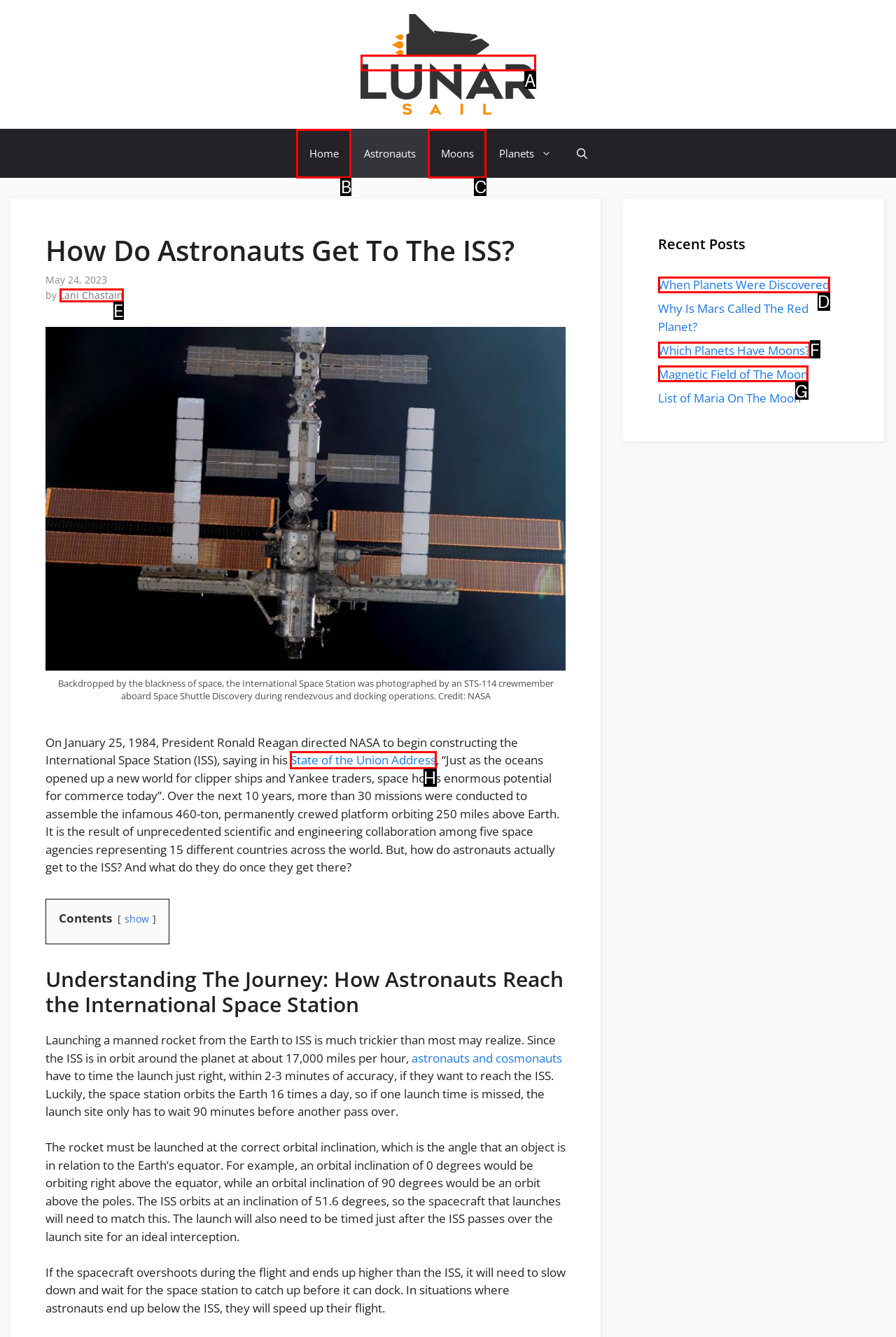Which UI element should be clicked to perform the following task: Click the 'State of the Union Address' link? Answer with the corresponding letter from the choices.

H